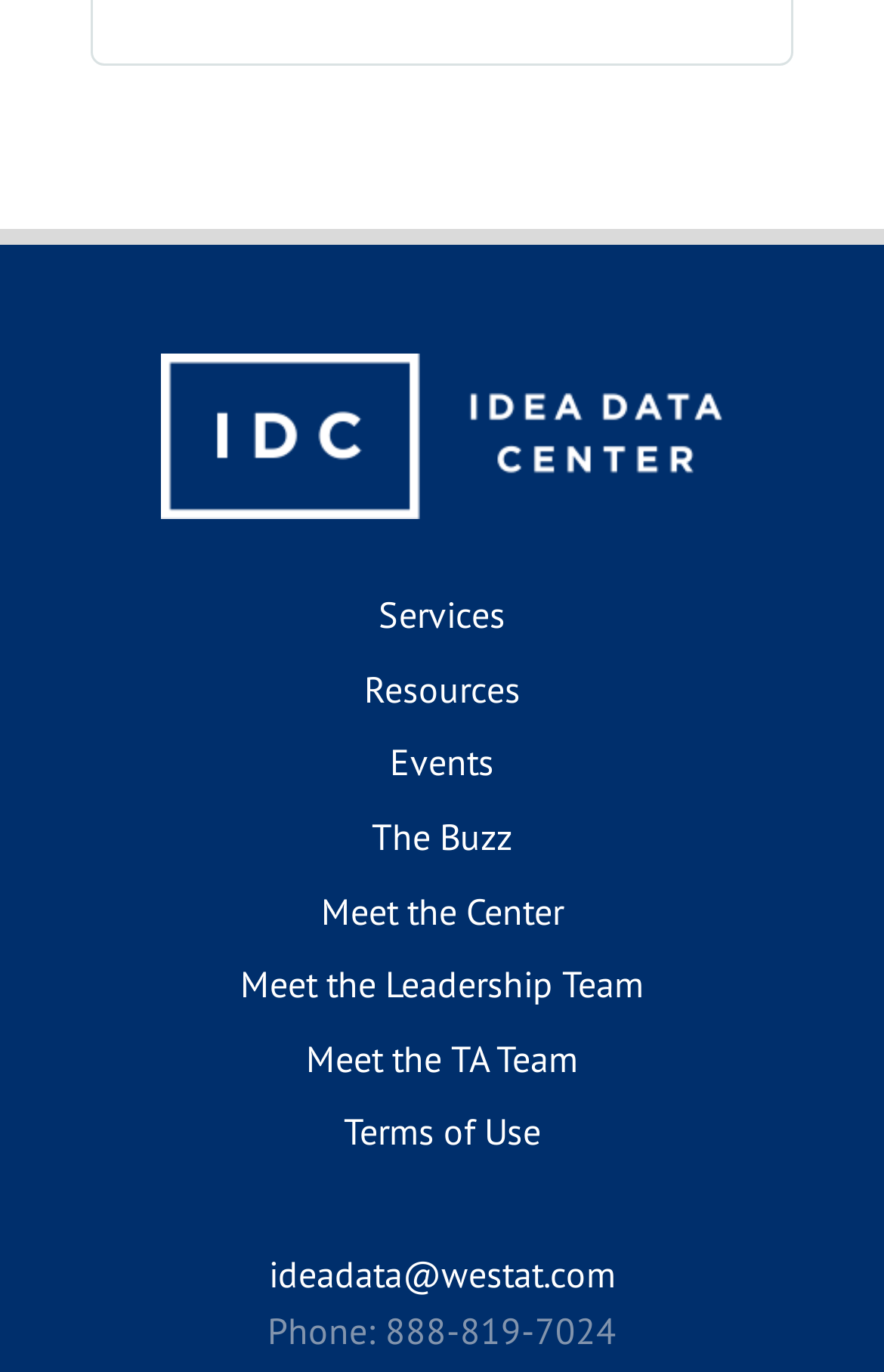Please identify the bounding box coordinates of the clickable area that will fulfill the following instruction: "Contact us via email". The coordinates should be in the format of four float numbers between 0 and 1, i.e., [left, top, right, bottom].

[0.304, 0.912, 0.696, 0.945]